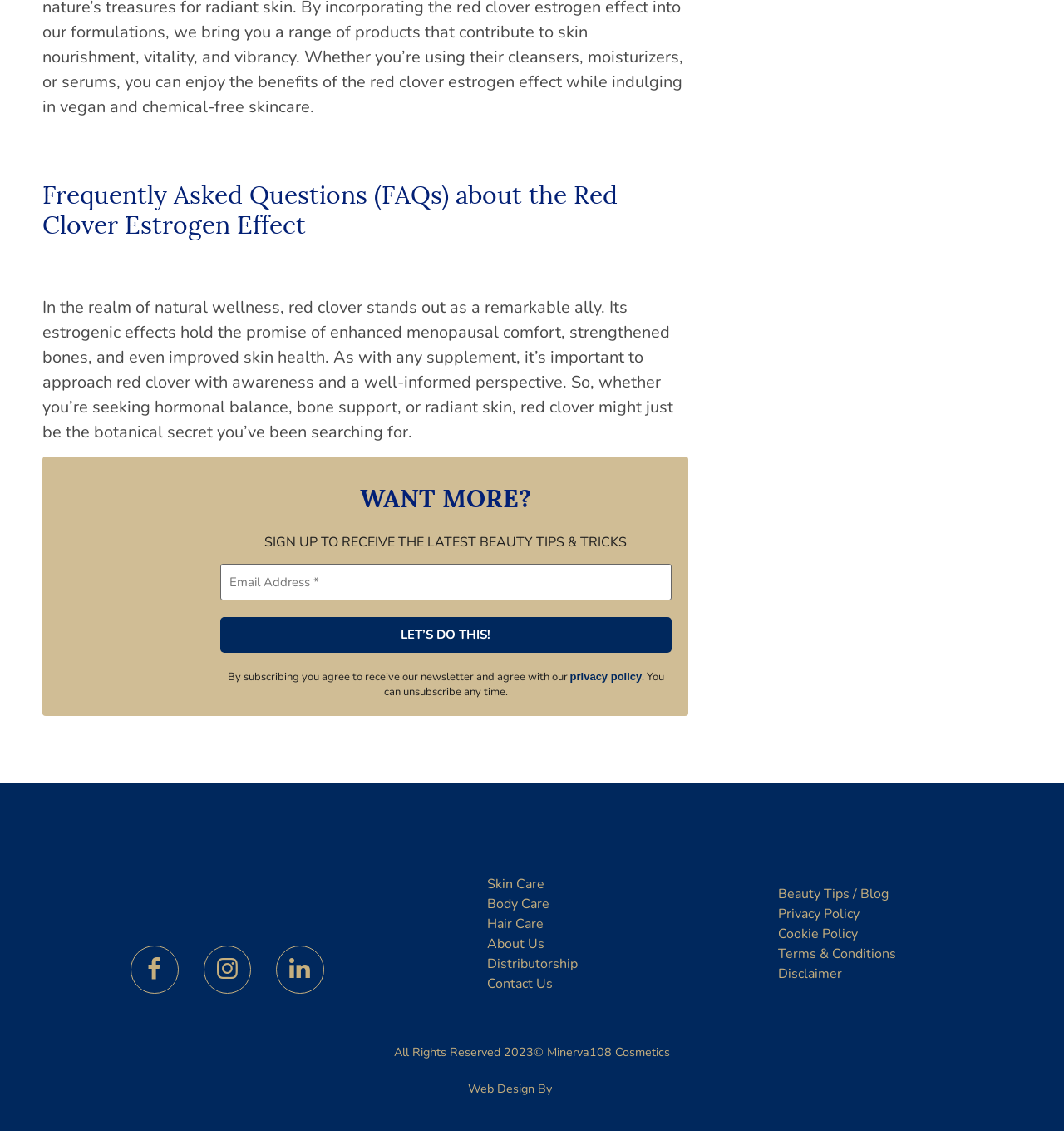Locate the UI element described by parent_node: More Info aria-label="Menu Toggle" and provide its bounding box coordinates. Use the format (top-left x, top-left y, bottom-right x, bottom-right y) with all values as floating point numbers between 0 and 1.

None